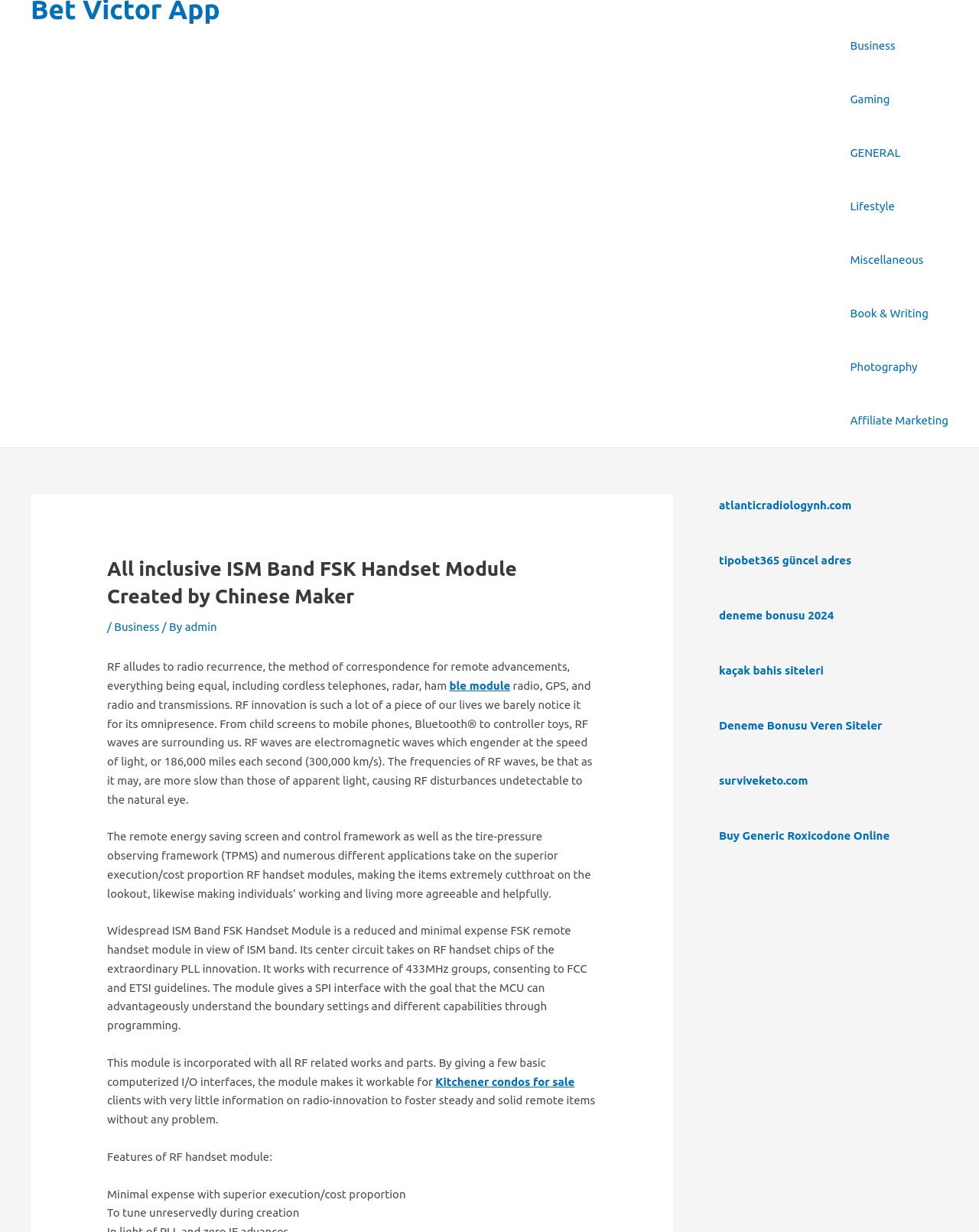Answer succinctly with a single word or phrase:
What is the application of the RF handset module?

Remote energy saving screen